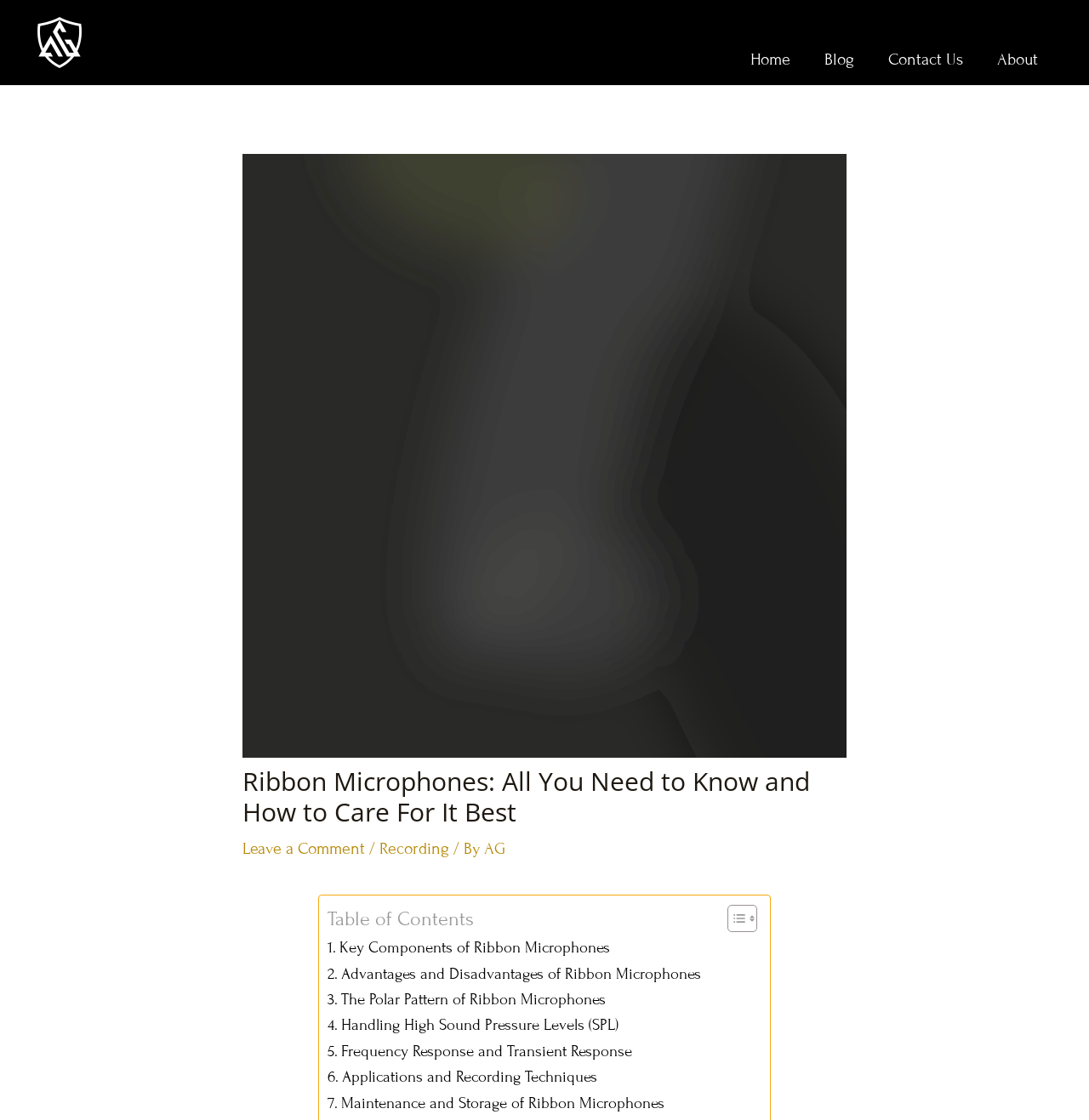Determine the bounding box coordinates for the clickable element required to fulfill the instruction: "toggle table of content". Provide the coordinates as four float numbers between 0 and 1, i.e., [left, top, right, bottom].

[0.656, 0.807, 0.692, 0.833]